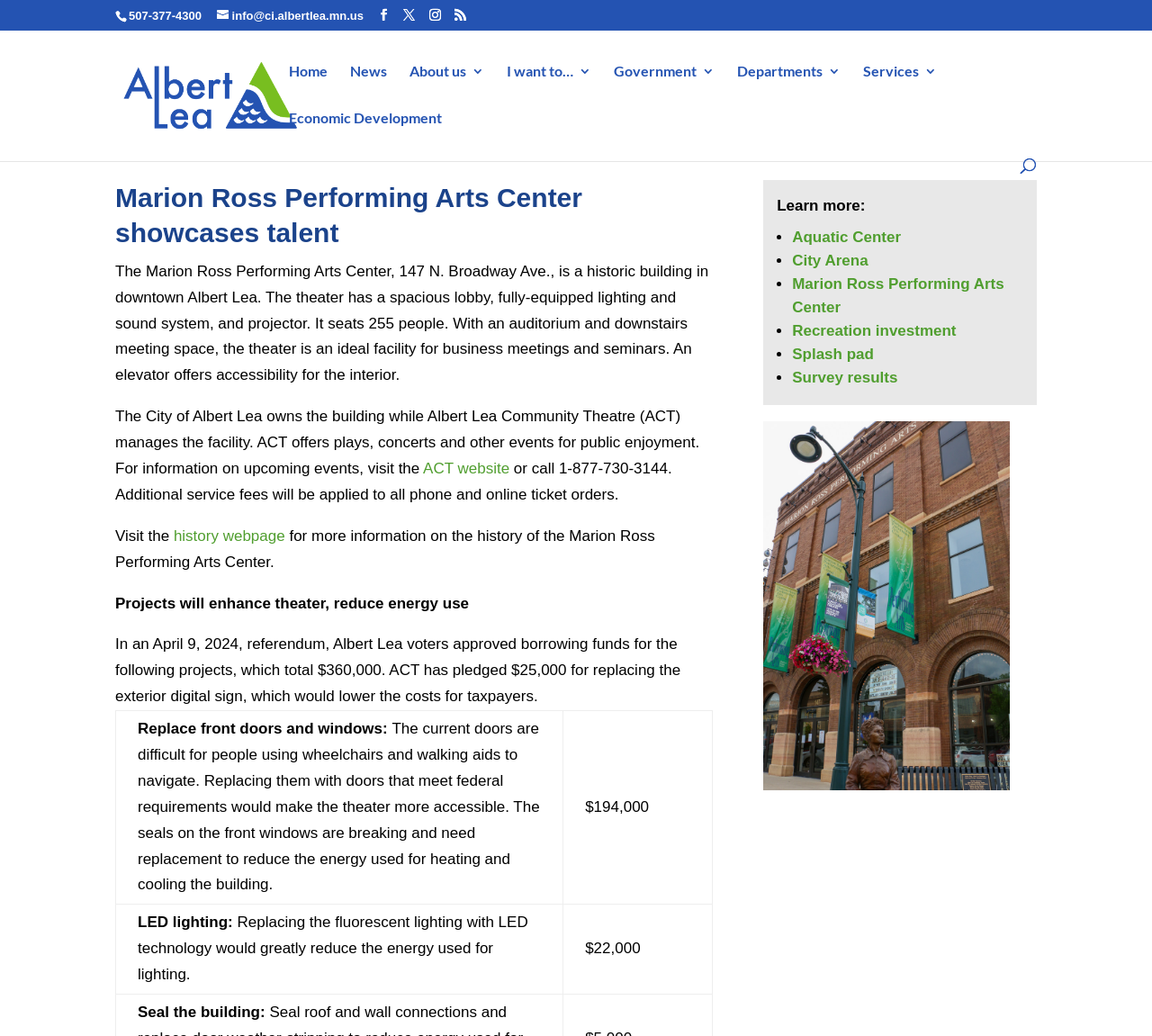How many seats are available in the theater?
Answer the question in a detailed and comprehensive manner.

The information about the theater's seating capacity can be found in the paragraph describing the Marion Ross Performing Arts Center, which states that the theater seats 255 people.